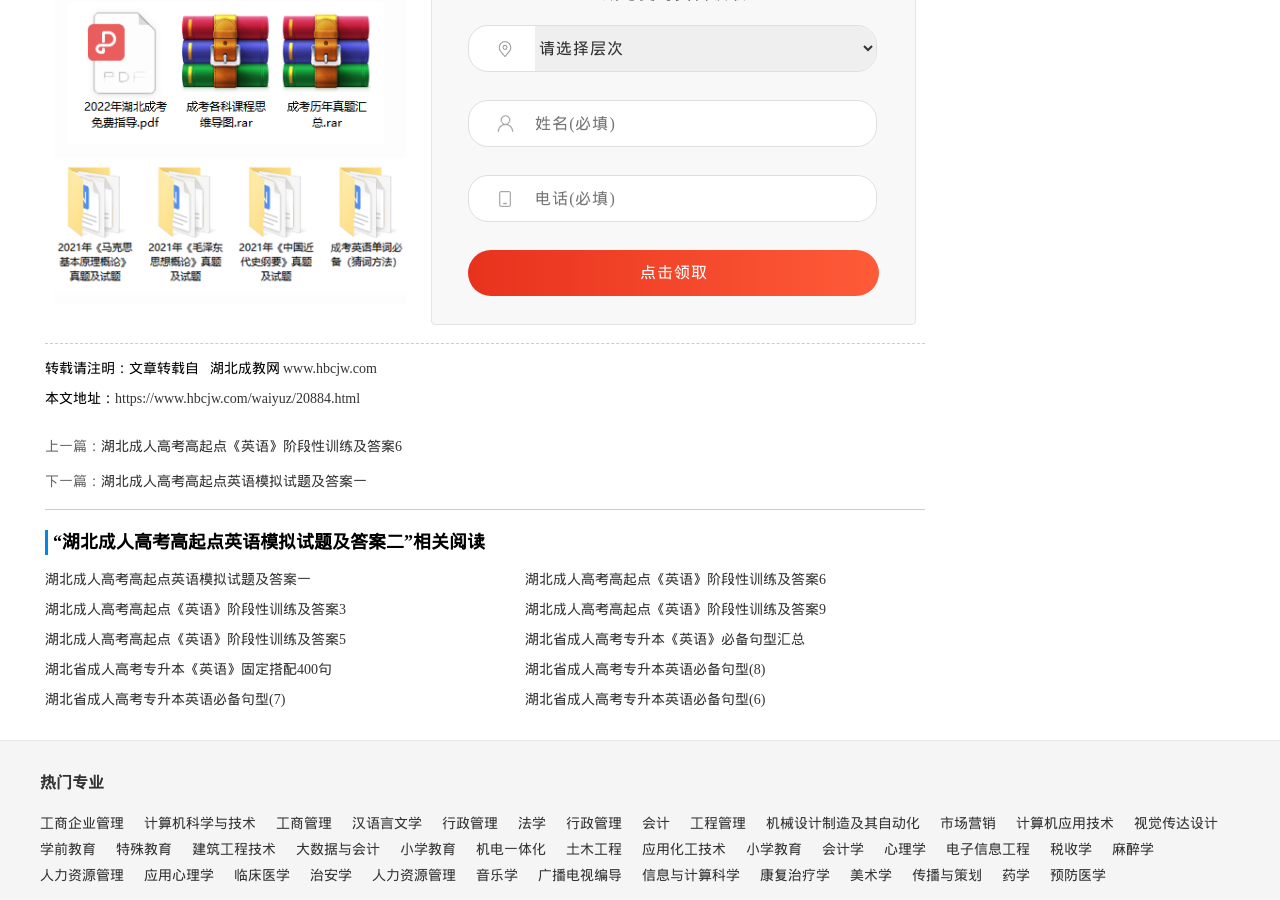Find the bounding box coordinates for the HTML element described as: "人力资源管理". The coordinates should consist of four float values between 0 and 1, i.e., [left, top, right, bottom].

[0.291, 0.958, 0.356, 0.987]